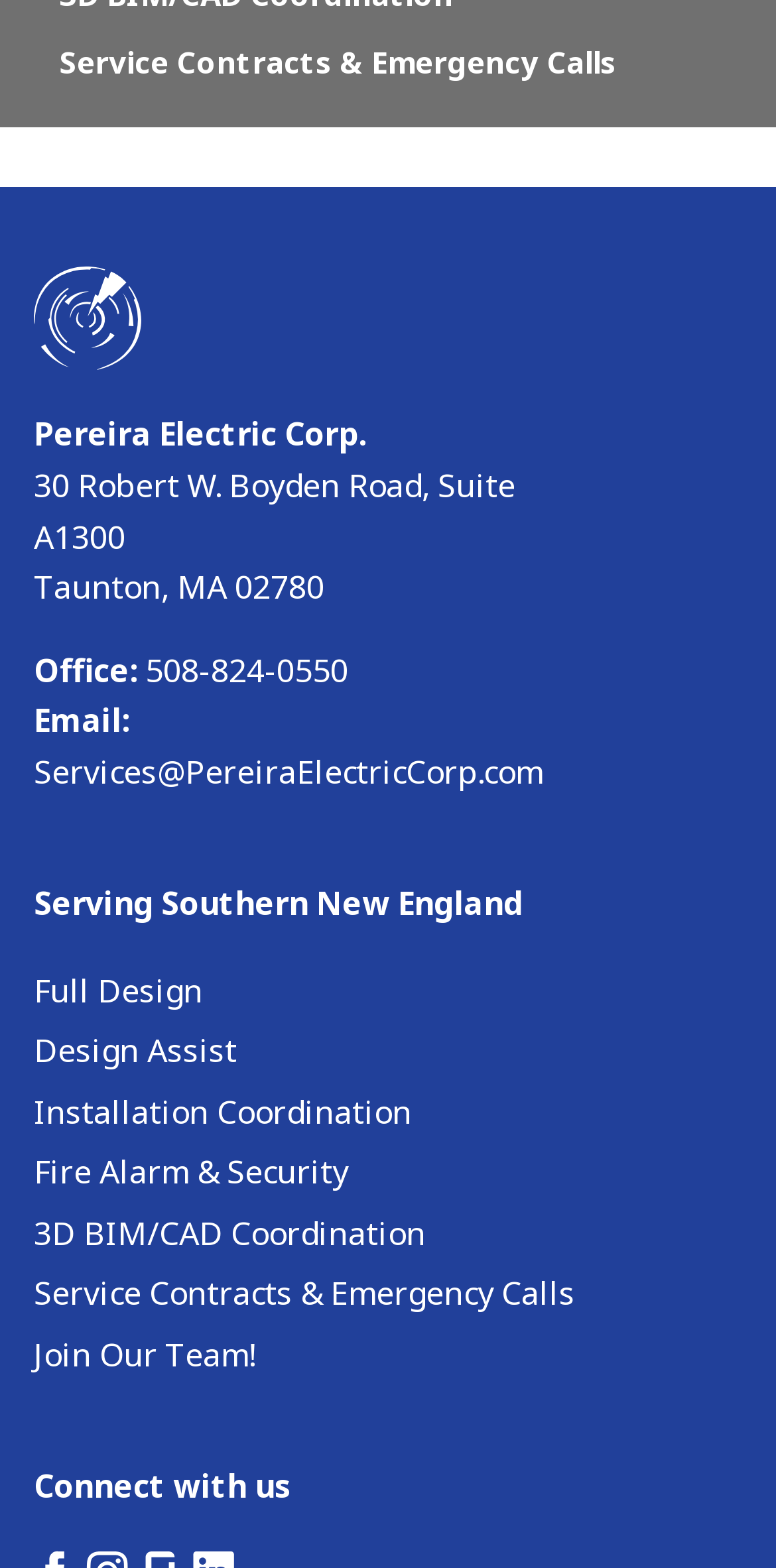Indicate the bounding box coordinates of the element that must be clicked to execute the instruction: "Call the office phone number". The coordinates should be given as four float numbers between 0 and 1, i.e., [left, top, right, bottom].

[0.177, 0.413, 0.449, 0.441]